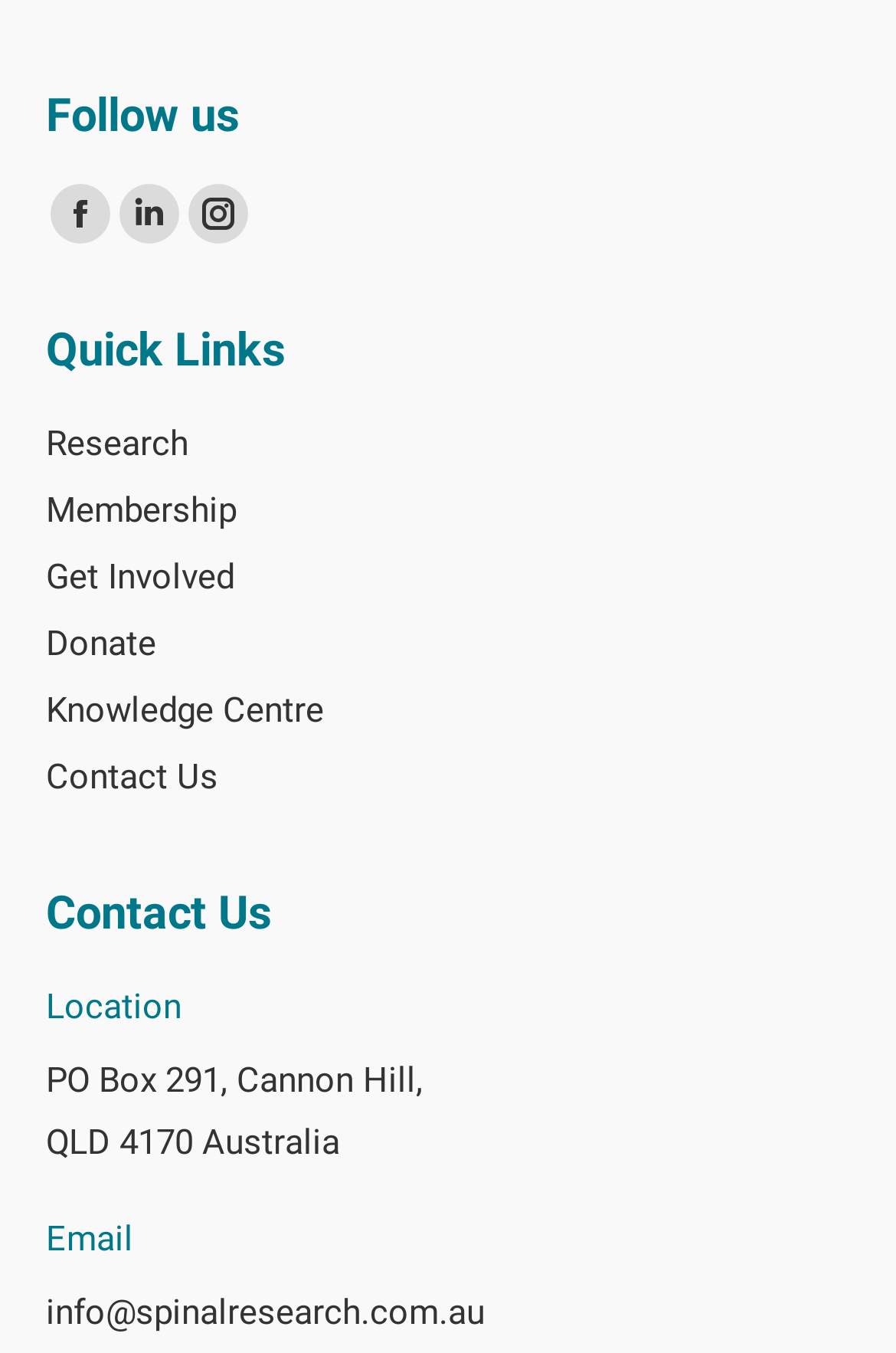Determine the bounding box coordinates of the element that should be clicked to execute the following command: "Open Facebook page".

[0.056, 0.136, 0.123, 0.18]